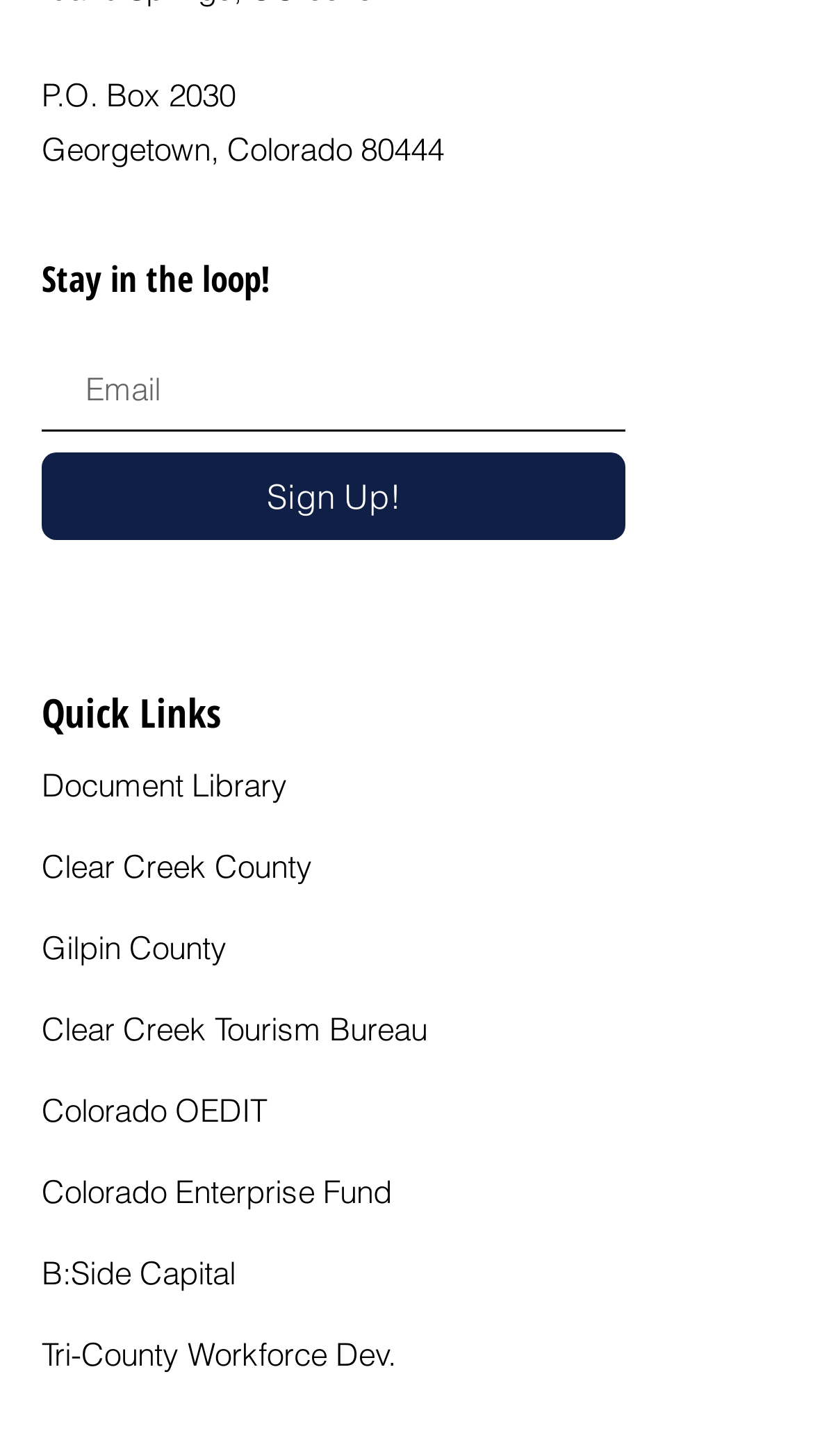What is the button below the email textbox for?
Look at the image and provide a detailed response to the question.

I determined the purpose of the button by its text 'Sign Up!' and its location below the email textbox, suggesting that it is used to submit the email address to sign up for something.